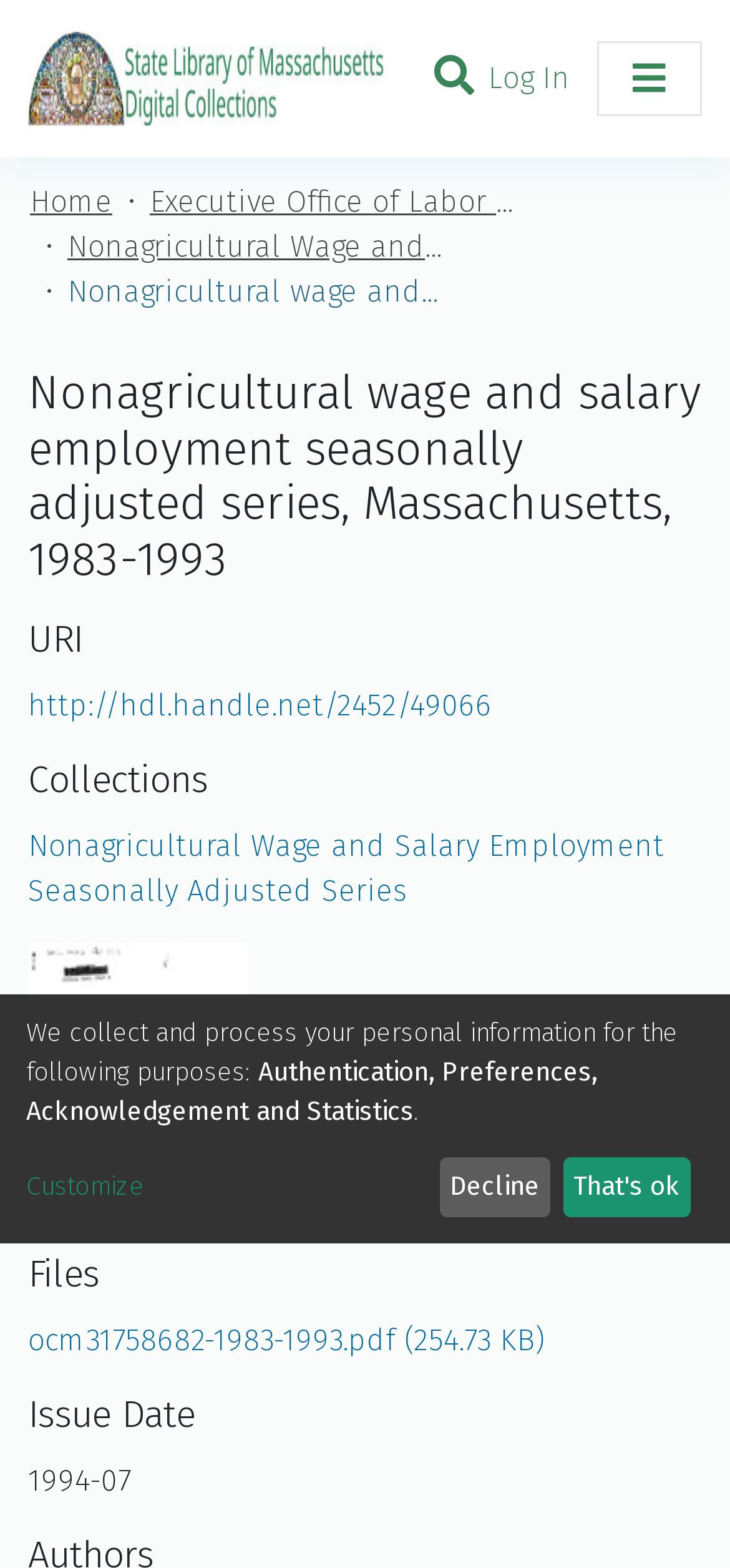How many links are present in the breadcrumb navigation?
Refer to the image and provide a one-word or short phrase answer.

3